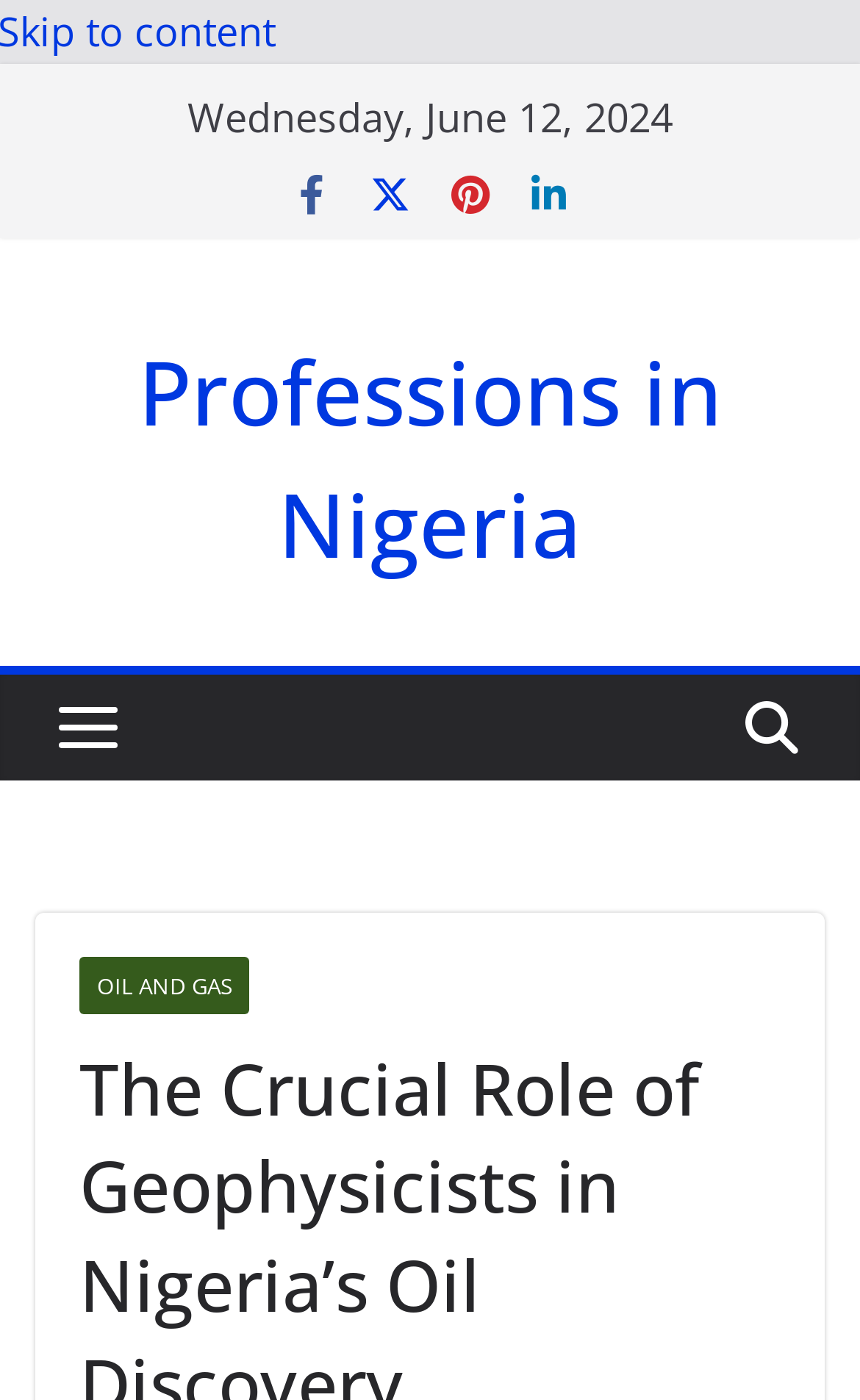Given the webpage screenshot, identify the bounding box of the UI element that matches this description: "Oil and Gas".

[0.092, 0.683, 0.29, 0.724]